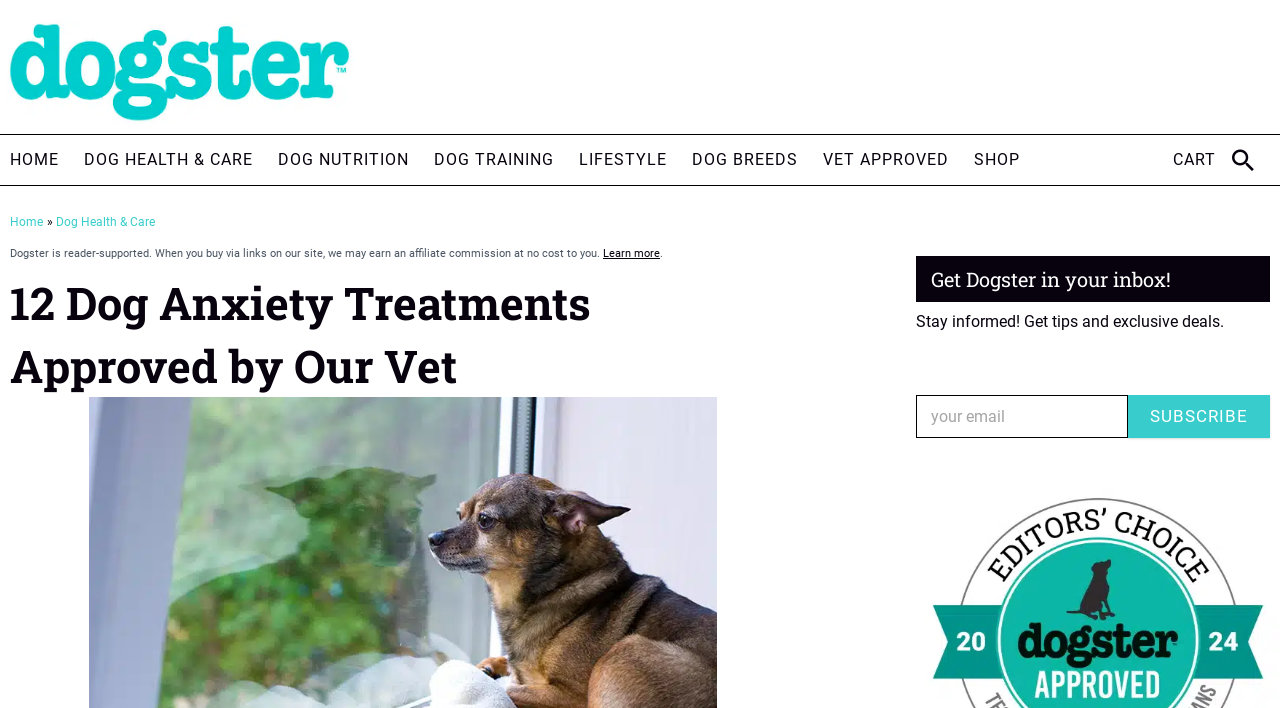What is the affiliate commission policy?
Refer to the image and answer the question using a single word or phrase.

No cost to you